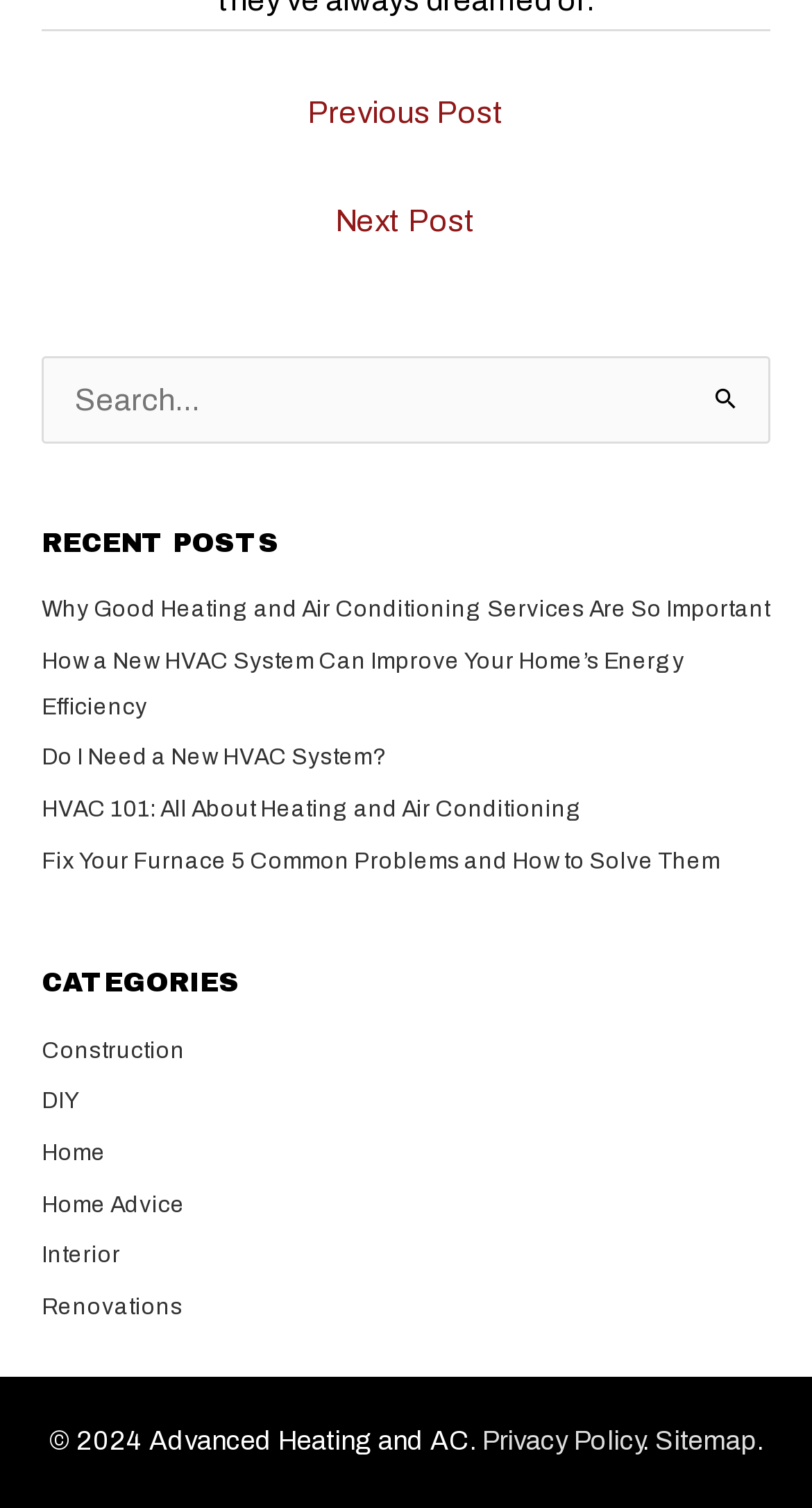Please specify the coordinates of the bounding box for the element that should be clicked to carry out this instruction: "Browse categories about Home". The coordinates must be four float numbers between 0 and 1, formatted as [left, top, right, bottom].

[0.051, 0.755, 0.131, 0.772]